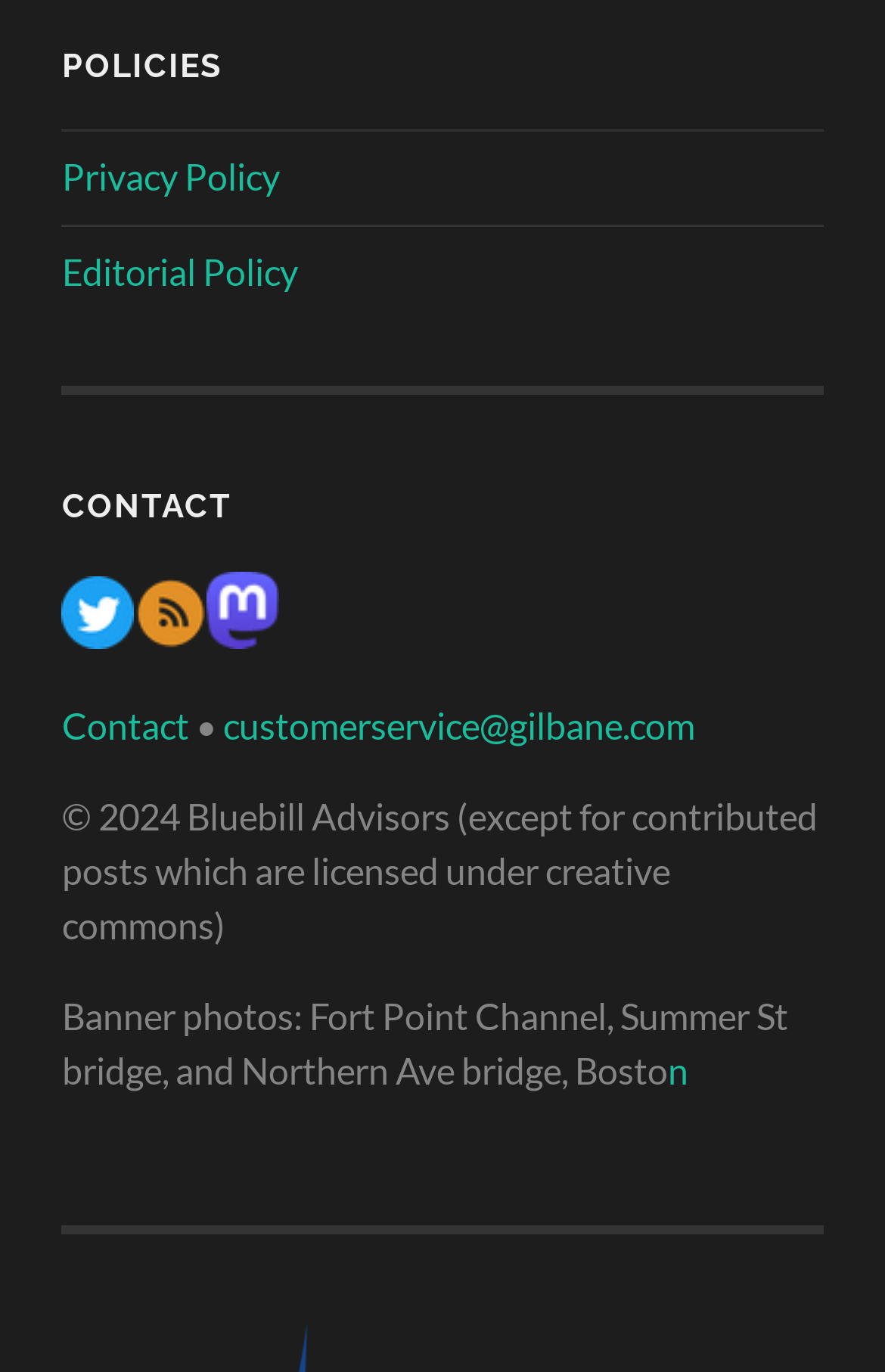What is the copyright year mentioned on the webpage?
Please provide a comprehensive answer based on the visual information in the image.

The webpage has a copyright notice at the bottom, which mentions the year 2024, indicating that the content is copyrighted until that year.